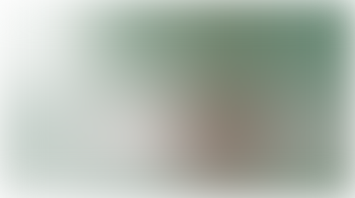Look at the image and give a detailed response to the following question: When was the article published?

The caption provides the publication date of the article, which is 14 March 2023, so the answer is 14 March 2023.